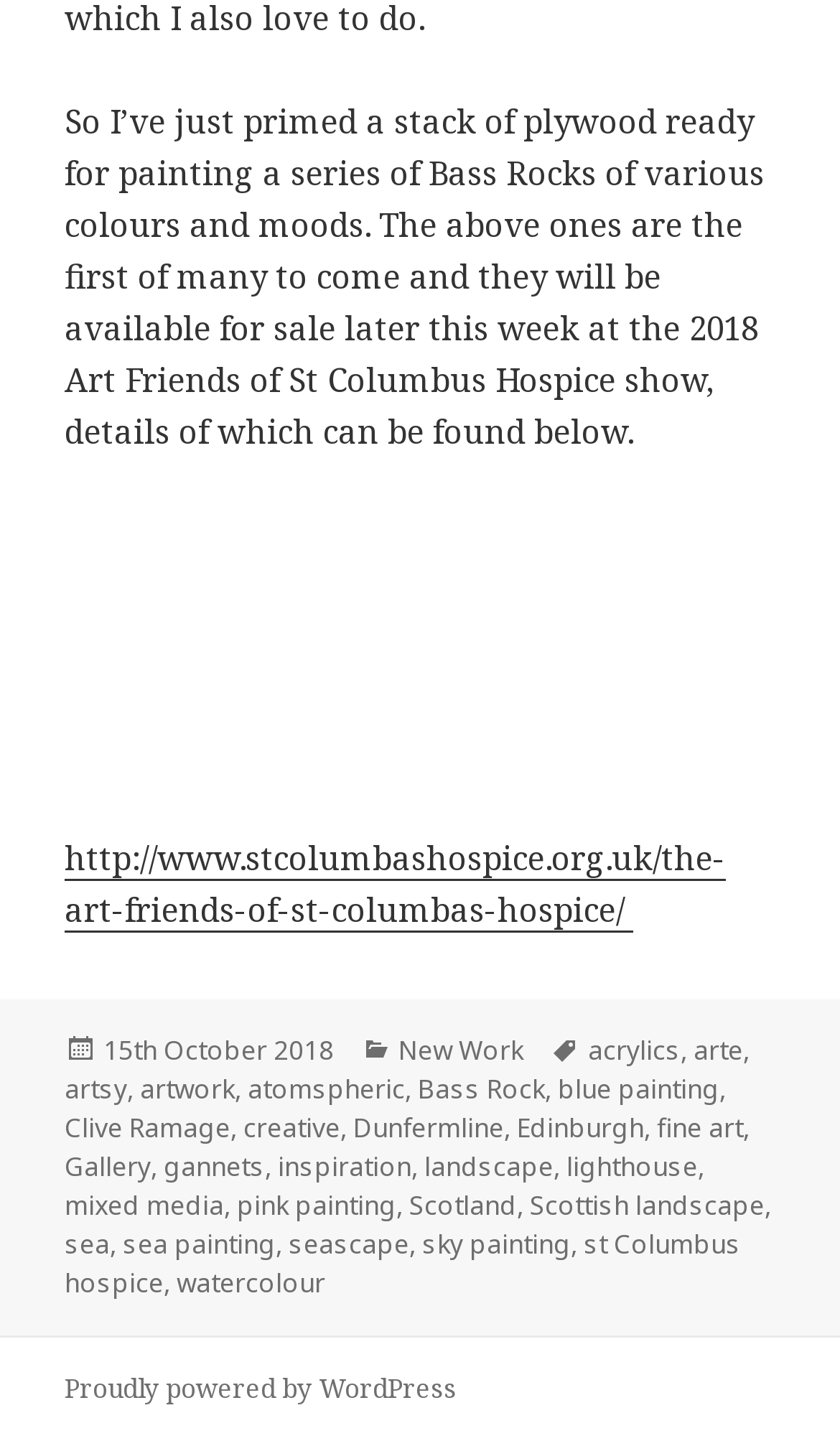Pinpoint the bounding box coordinates of the clickable element needed to complete the instruction: "Click the link to view the Art Friends of St Columbas Hospice website". The coordinates should be provided as four float numbers between 0 and 1: [left, top, right, bottom].

[0.077, 0.579, 0.864, 0.647]